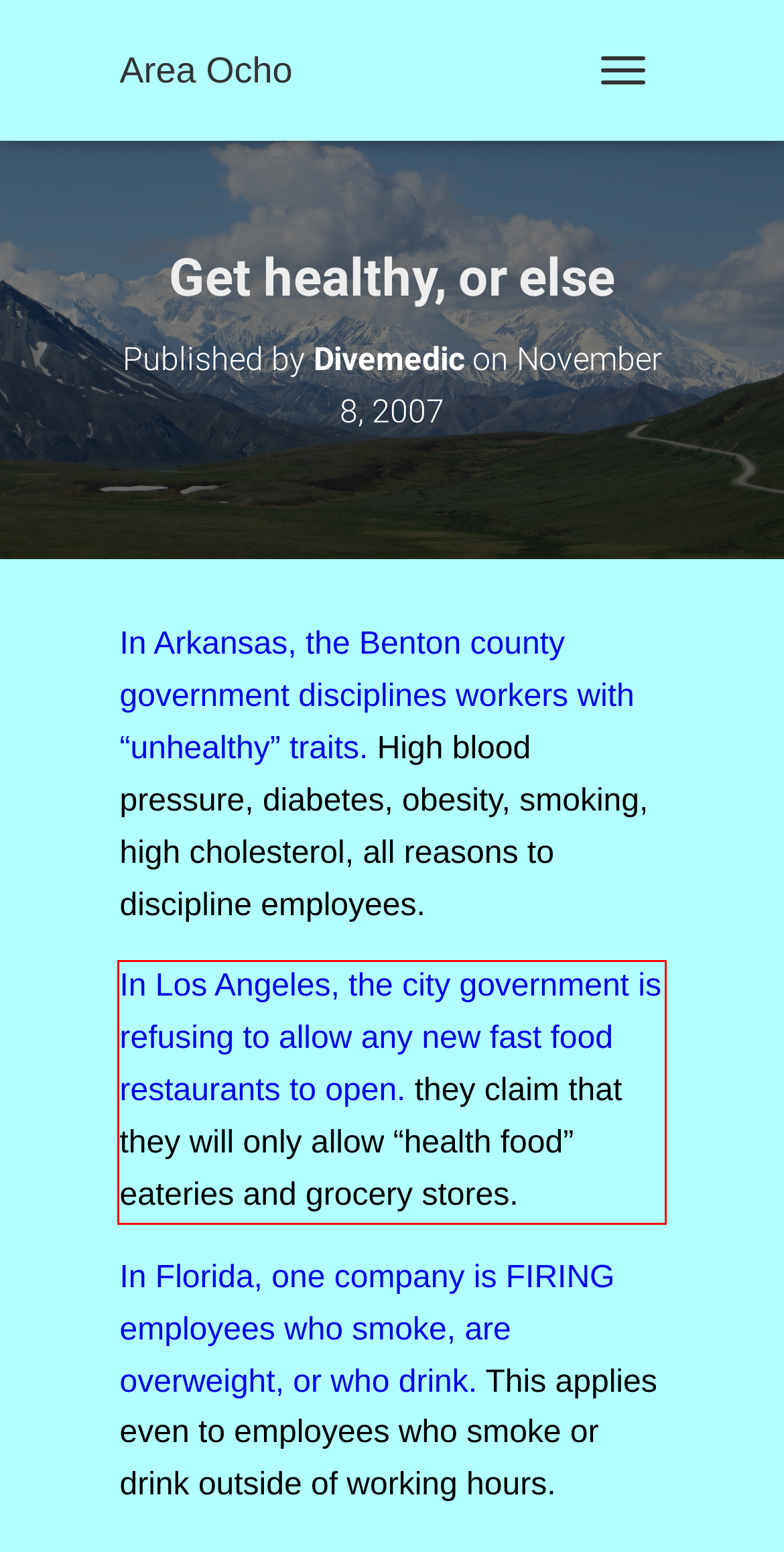You are presented with a screenshot containing a red rectangle. Extract the text found inside this red bounding box.

In Los Angeles, the city government is refusing to allow any new fast food restaurants to open. they claim that they will only allow “health food” eateries and grocery stores.